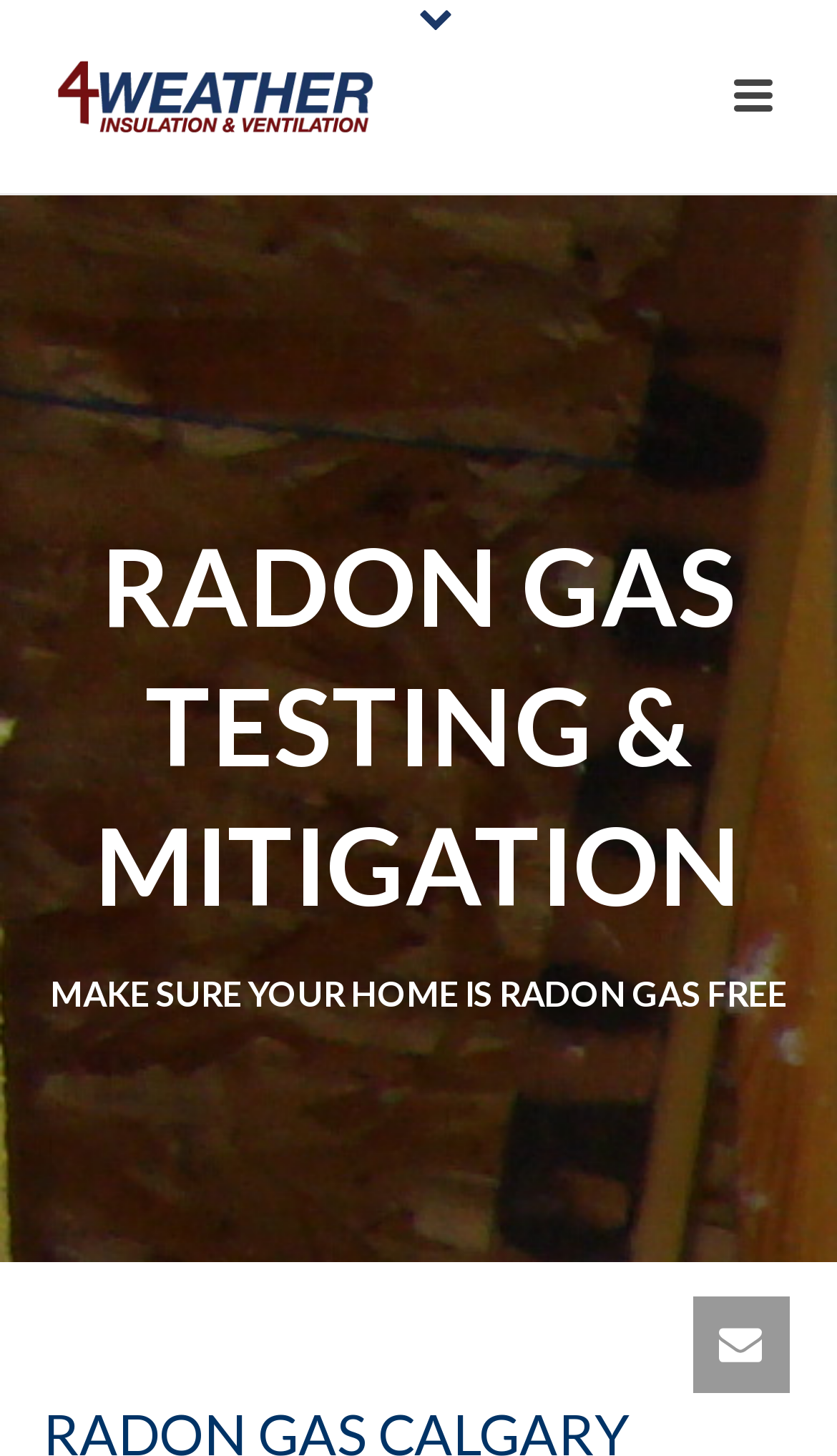Can you find and generate the webpage's heading?

RADON GAS TESTING & MITIGATION